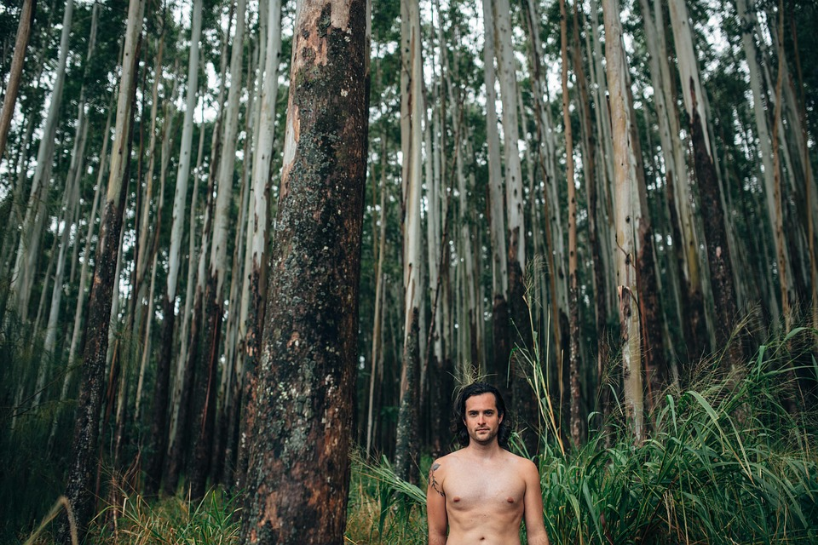Please give a succinct answer using a single word or phrase:
What is the atmosphere in the forest?

Tranquil